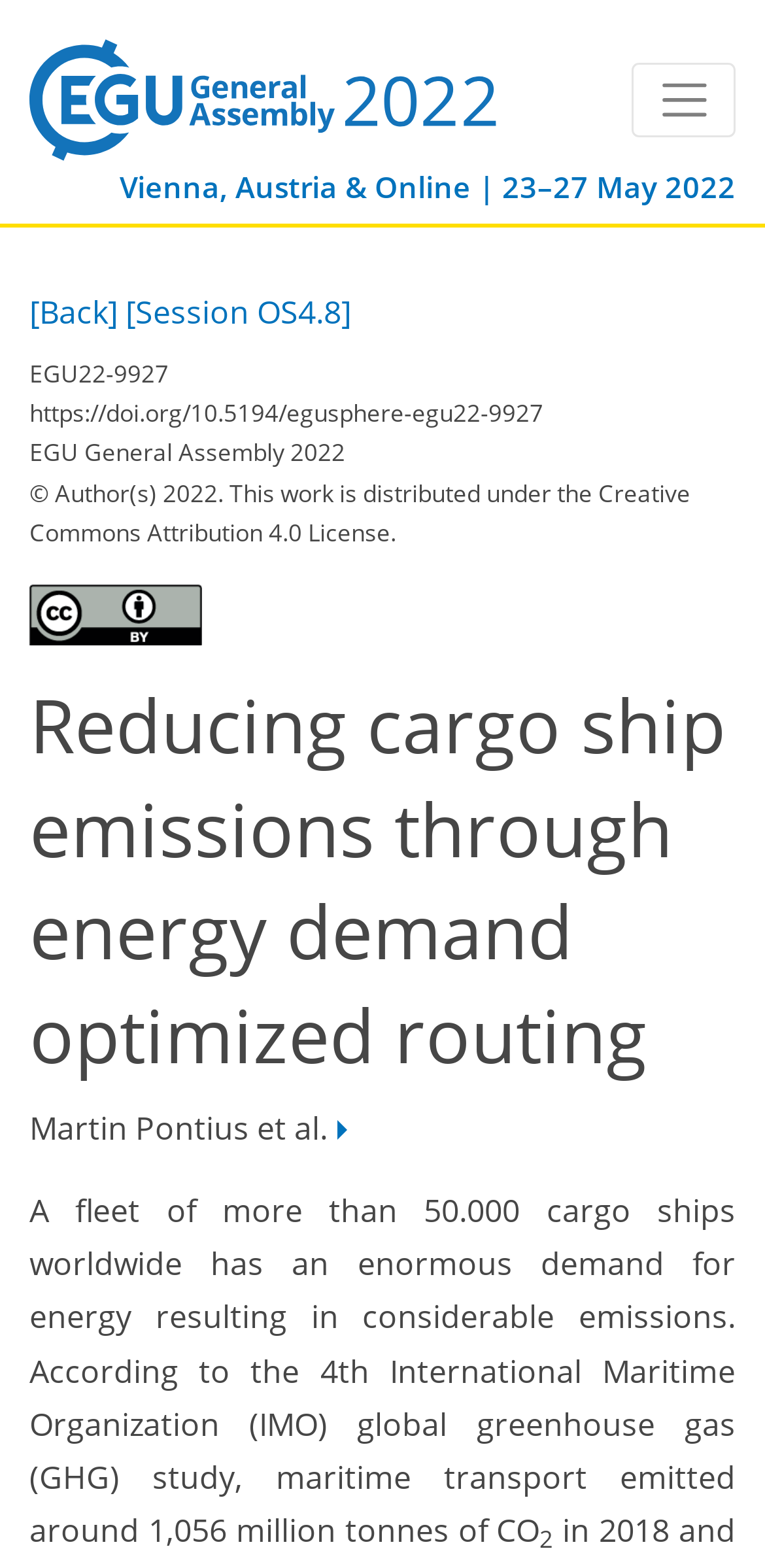Who are the authors of the article?
Please respond to the question with as much detail as possible.

I found the authors of the article by looking at the generic element that says 'Martin Pontius, Sufian Zaabalawi, Eike Hinderk Jürrens, and Benedikt Gräler' which is located below the title of the session, and then I saw the static text element that says 'Martin Pontius et al.' which is a shorter version of the authors' names.